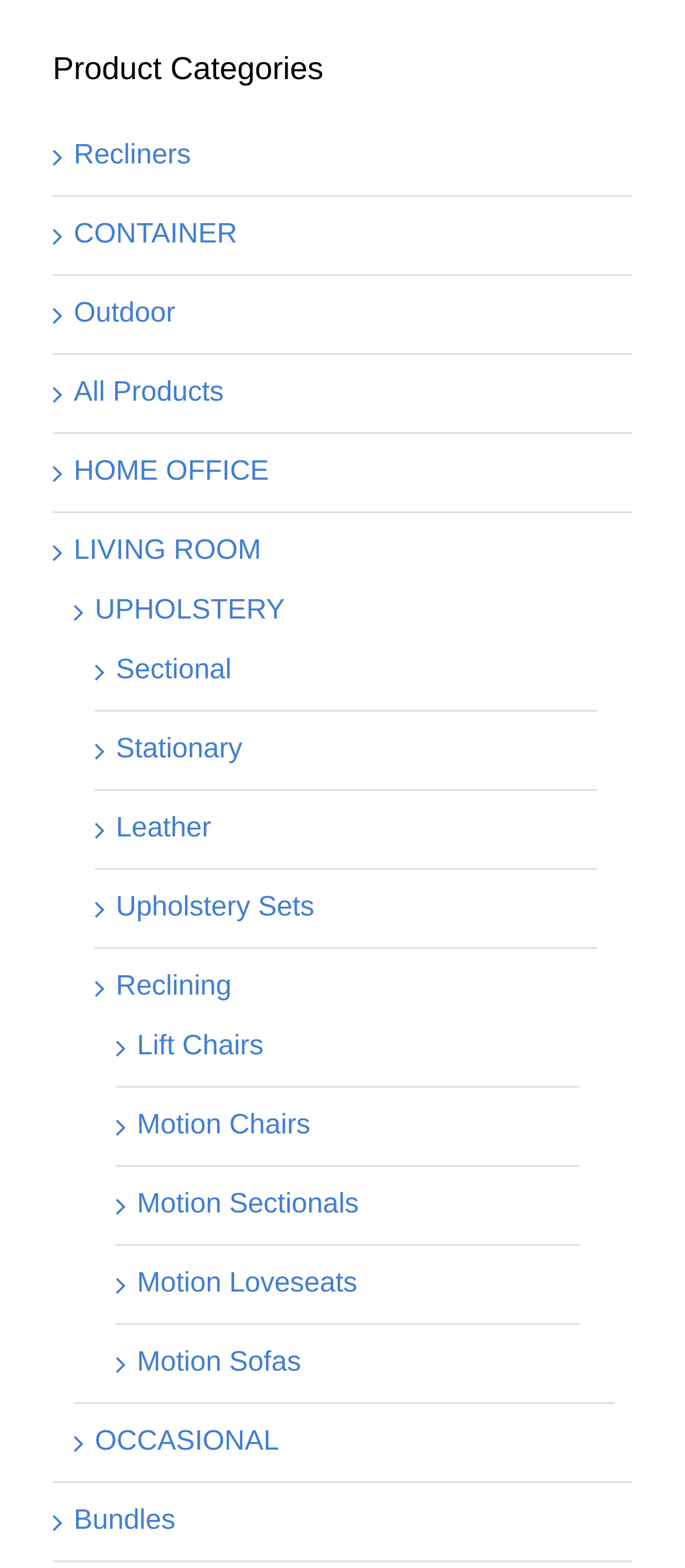Identify the bounding box coordinates of the clickable region required to complete the instruction: "Check out Home Office products". The coordinates should be given as four float numbers within the range of 0 and 1, i.e., [left, top, right, bottom].

[0.108, 0.292, 0.393, 0.311]